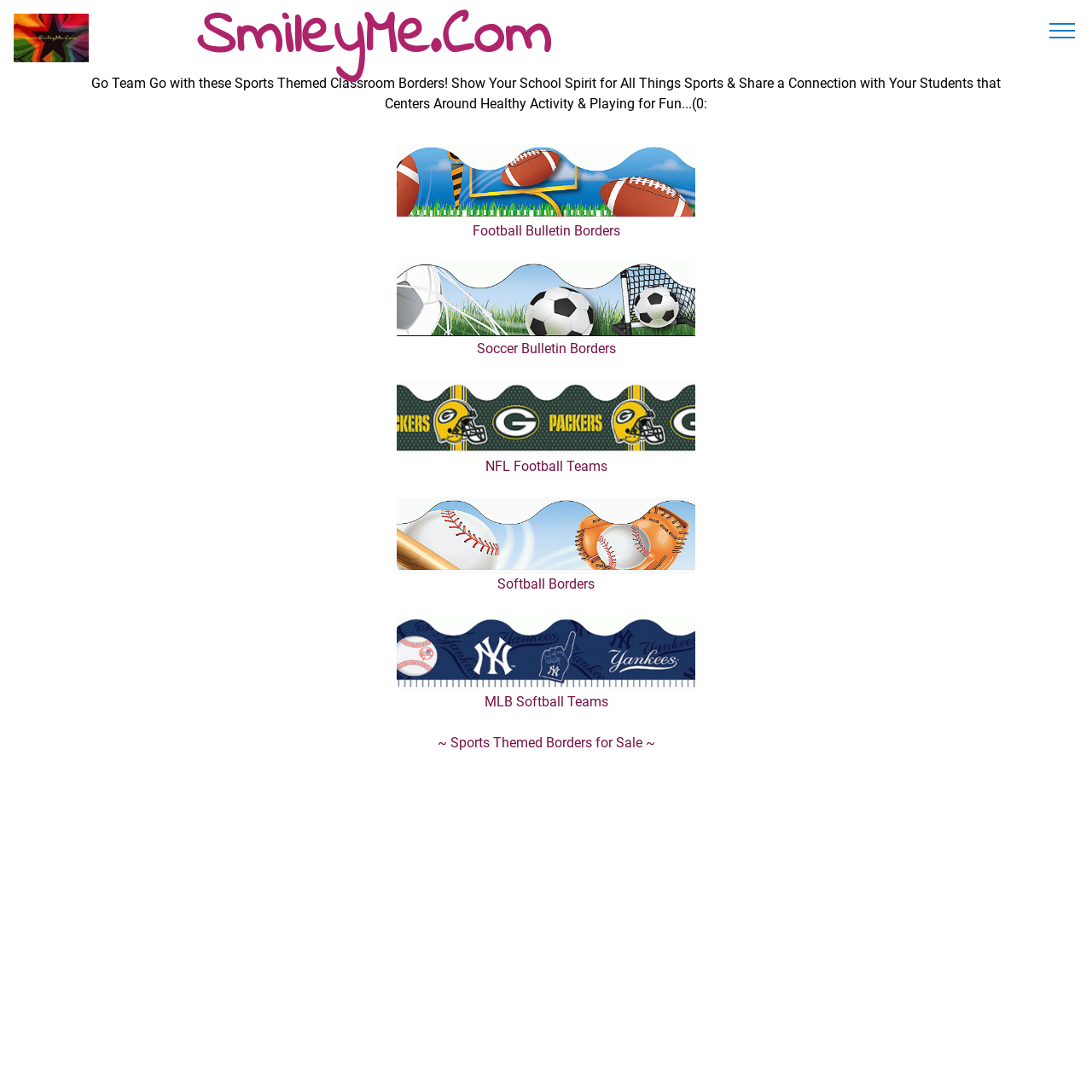Generate a thorough caption detailing the webpage content.

This webpage is about sports-themed classroom borders, with a focus on promoting school spirit and healthy activity. At the top left corner, there is a link and an image of "SmileyMe.Com". On the opposite side, at the top right corner, there is a button. 

Below the top section, a prominent heading reads "Sports Ball Borders that Make Your Classroom a Hall of Fame!" followed by a descriptive paragraph that echoes the meta description, emphasizing the importance of school spirit, healthy activity, and having fun.

The main content of the webpage is organized into a list of links, each representing a different sports-themed border, such as football, soccer, NFL football teams, softball, and MLB softball teams. Each link is accompanied by an image of the corresponding border. These links and images are arranged vertically, taking up most of the webpage's content area. The links and images are positioned in the middle of the webpage, with some space on either side.